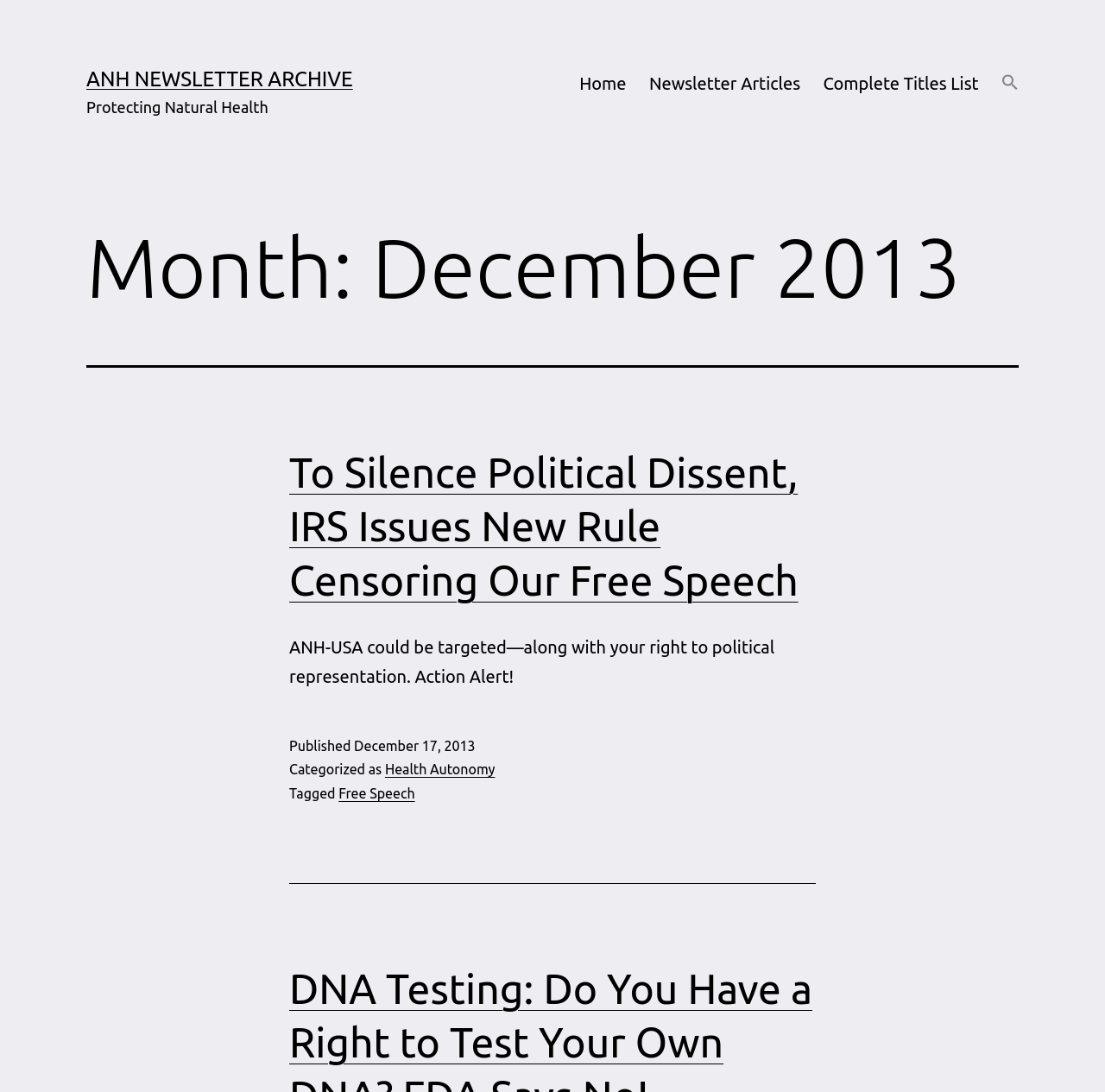What is the tag of the article?
From the details in the image, provide a complete and detailed answer to the question.

I found the tag of the article in the footer section, which is 'Free Speech'.